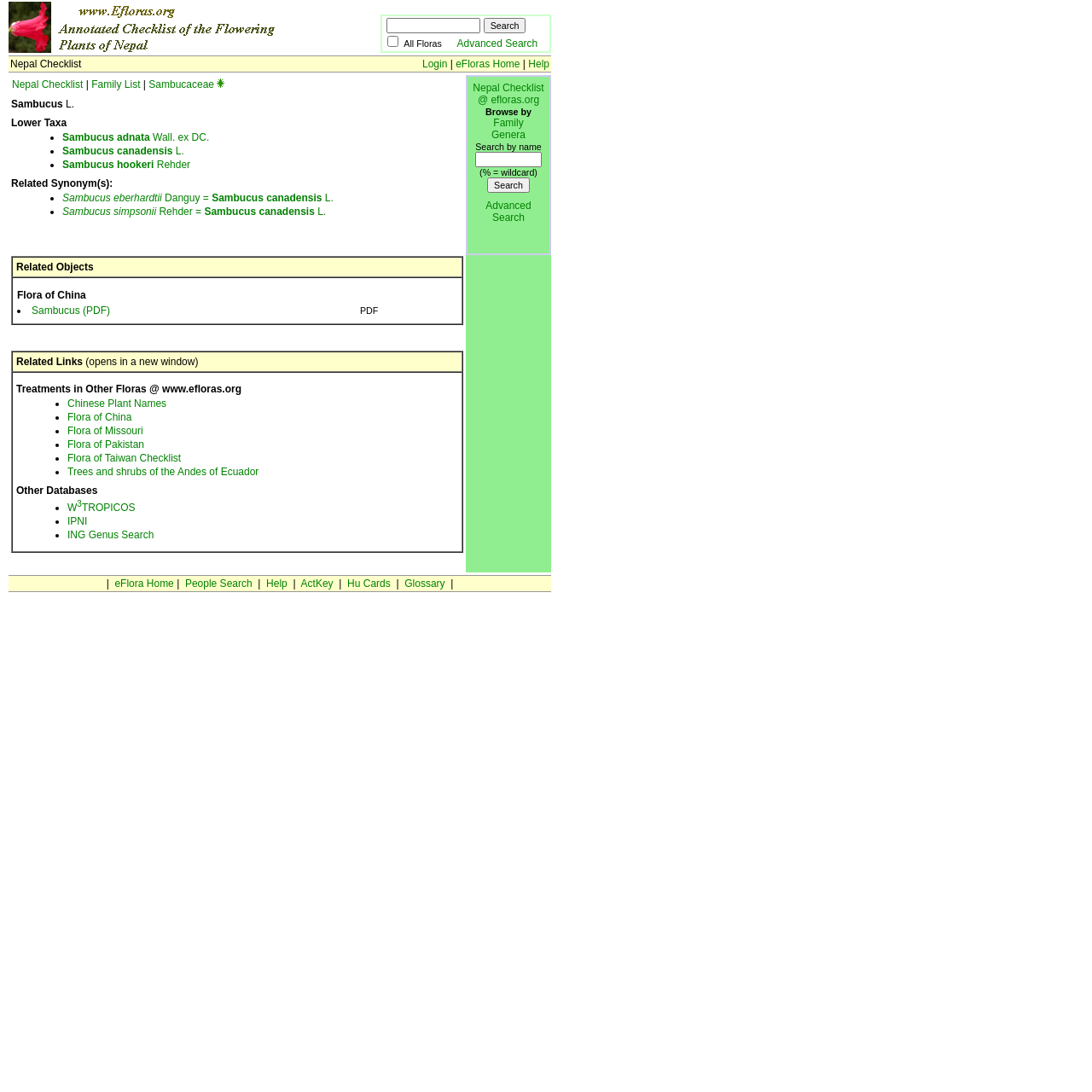Determine the bounding box coordinates of the region to click in order to accomplish the following instruction: "Login to the system". Provide the coordinates as four float numbers between 0 and 1, specifically [left, top, right, bottom].

[0.387, 0.053, 0.41, 0.064]